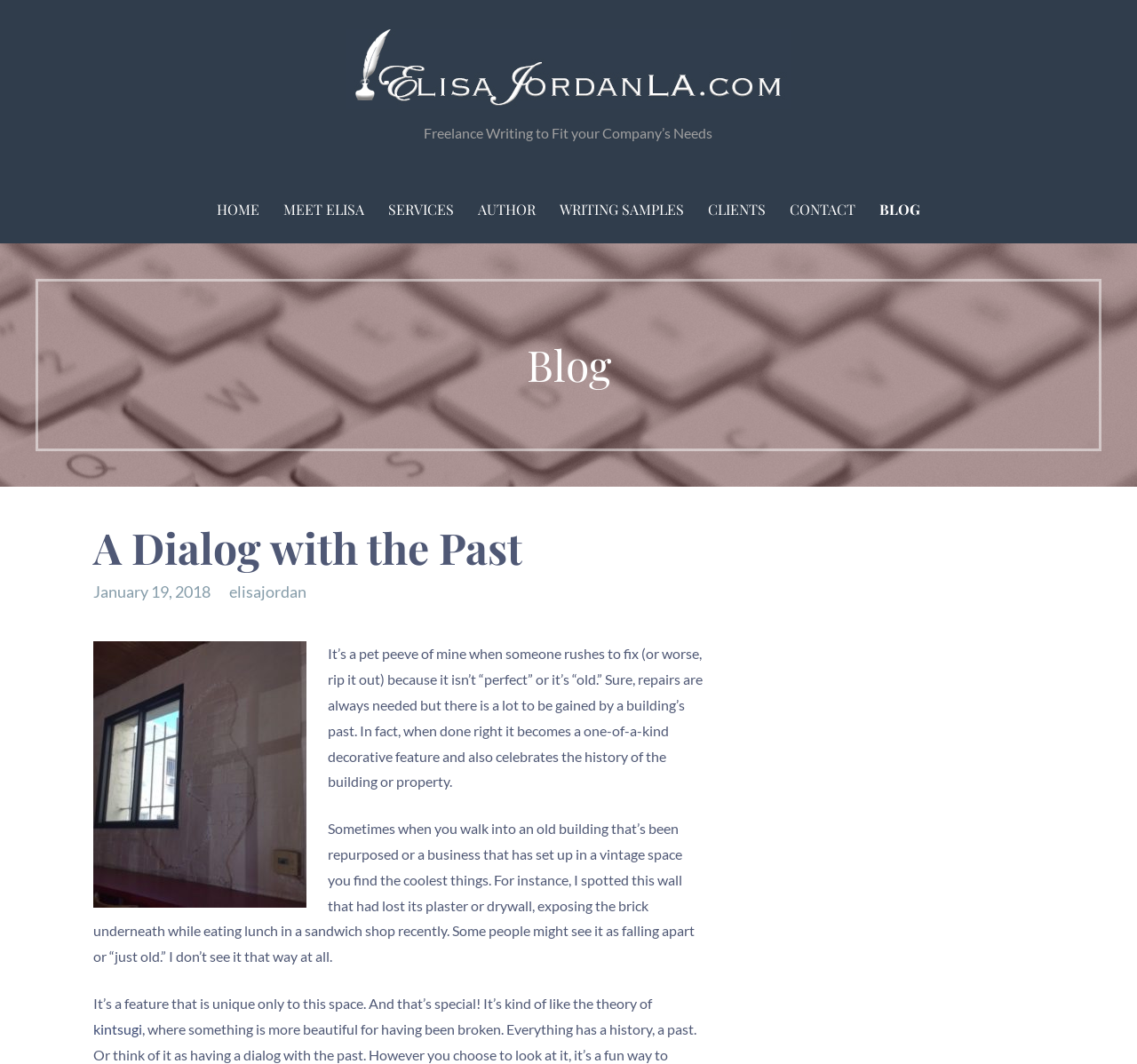Describe all visible elements and their arrangement on the webpage.

This webpage appears to be a blog post titled "A Dialog with the Past" with a focus on appreciating the history and uniqueness of old buildings. At the top, there is a navigation menu with 8 links: "HOME", "MEET ELISA", "SERVICES", "AUTHOR", "WRITING SAMPLES", "CLIENTS", "CONTACT", and "BLOG". 

Below the navigation menu, the blog post title "A Dialog with the Past" is displayed prominently. The post is divided into sections, with the first section featuring an image of a brick wall with a caption "Brick under a wall's plaster". 

The main content of the blog post is a series of paragraphs discussing the author's pet peeve of people rushing to fix or remove old features in buildings. The author argues that these features can be unique and special, and that preserving them can celebrate the history of the building. The text is accompanied by a few links, including one to the author's profile "elisajordan" and another to the concept of "kintsugi". 

The blog post is dated January 19, 2018, and is written in a conversational tone. The text is well-structured and easy to follow, with clear headings and paragraphs. Overall, the webpage has a clean and simple design, with a focus on the blog post content.